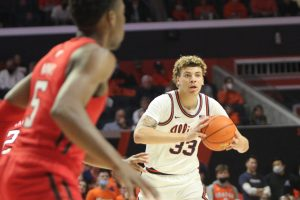Offer an in-depth caption for the image.

In this intense basketball moment, a player wearing jersey number 33, representing the Illini, is poised with the ball. With determination etched on his face, he surveys the court, ready to make a strategic play as he faces off against a defender in a red jersey, number 5. The scene captures the high energy and competitive spirit of the game, set against a backdrop of enthusiastic fans in the stands, showcasing the excitement of college basketball. The image highlights the player’s focus and skill, crucial elements needed to excel in such a fast-paced sport.